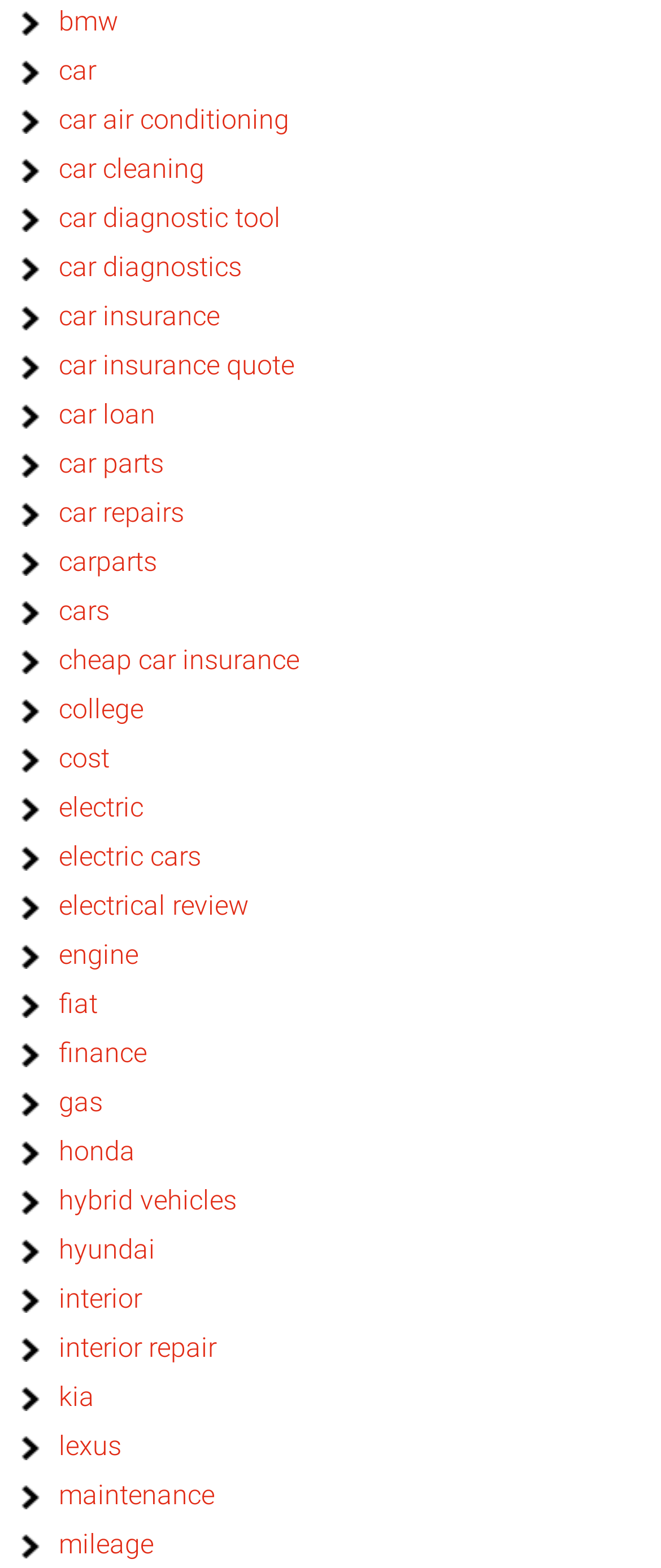Identify the bounding box coordinates for the UI element described by the following text: "electrical review". Provide the coordinates as four float numbers between 0 and 1, in the format [left, top, right, bottom].

[0.089, 0.567, 0.376, 0.588]